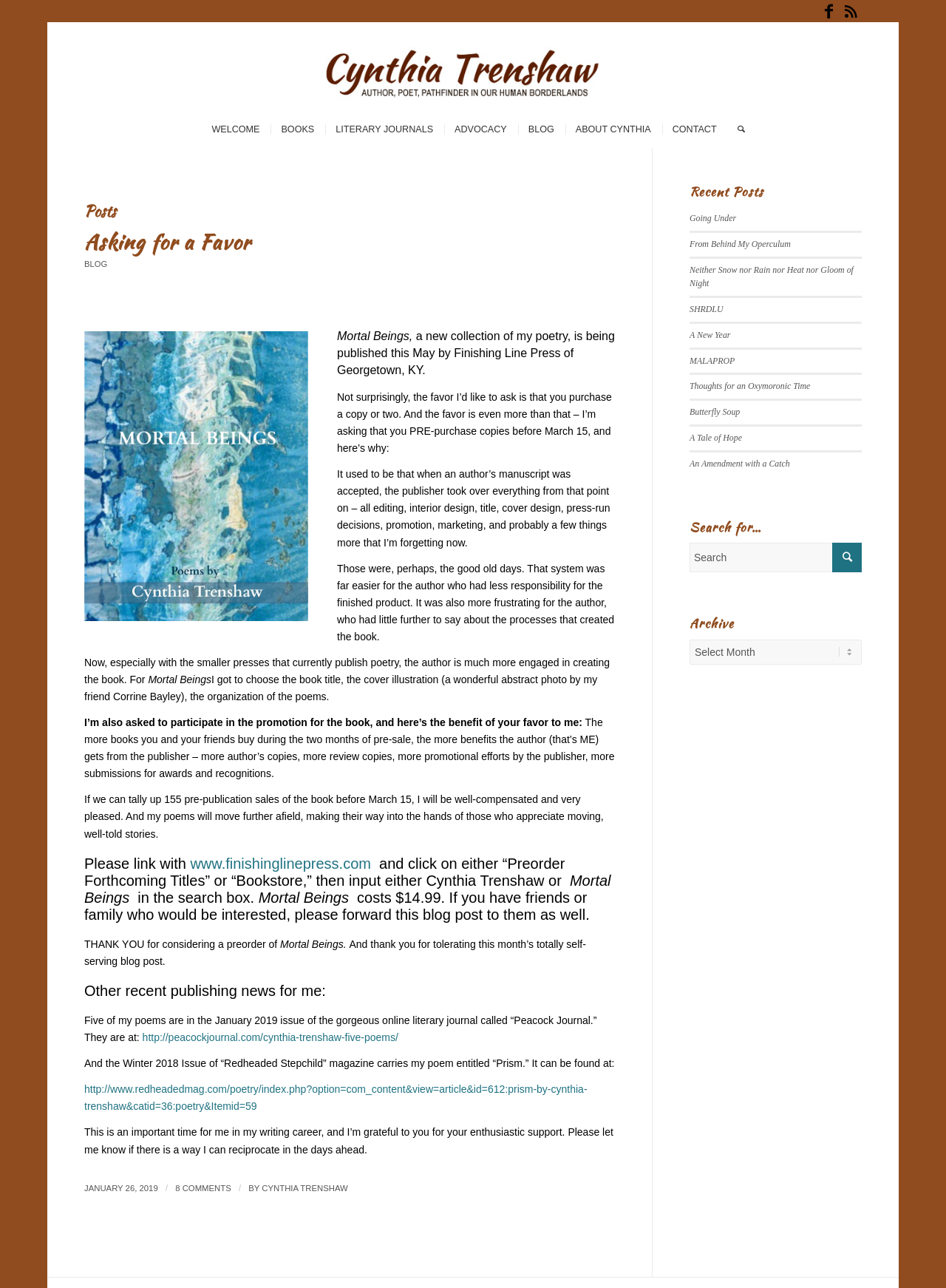Please reply to the following question with a single word or a short phrase:
What is the name of the online literary journal that published five of the author's poems?

Peacock Journal